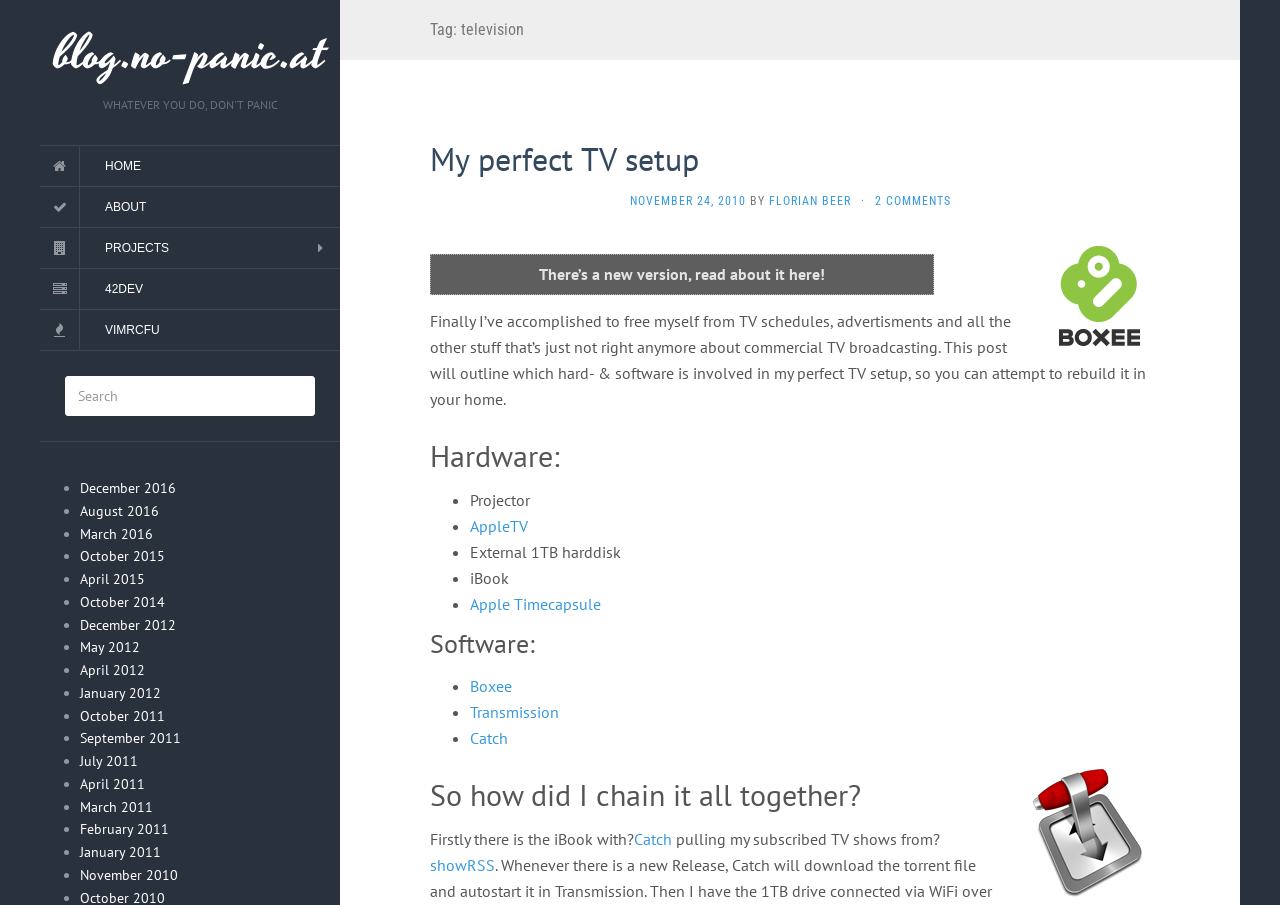Please predict the bounding box coordinates (top-left x, top-left y, bottom-right x, bottom-right y) for the UI element in the screenshot that fits the description: Catch

[0.367, 0.805, 0.397, 0.827]